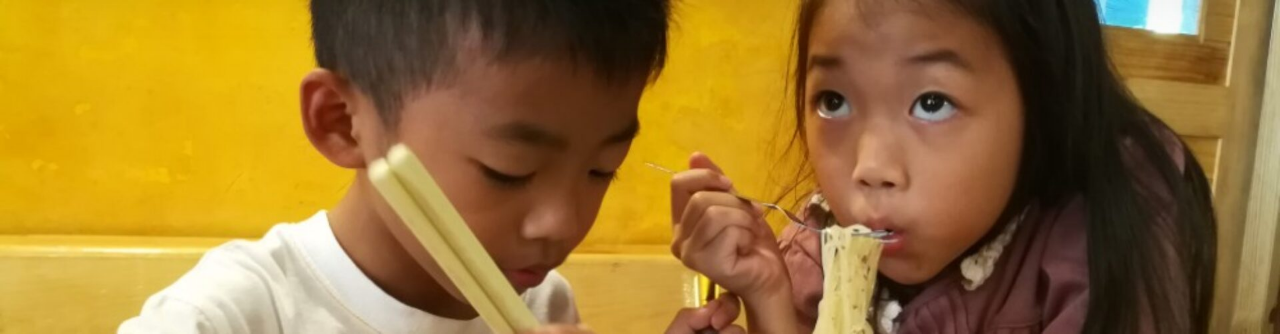Explain in detail what you see in the image.

The image captures a delightful moment between two young children enjoying a meal together in a cozy setting. The boy on the left is focused intently on his food, using chopsticks to expertly maneuver his noodles, while the girl on the right gazes up with a curious expression, holding a fork delicately with her right hand. She appears to be savoring her own portion of noodles, which hang enticingly from her mouth. The backdrop features a vibrant yellow wall that adds warmth and cheer to the scene, enhancing the sense of joy and togetherness during their meal. This scene beautifully illustrates the cultural aspect of sharing food and the innocence of childhood exploration in dining.